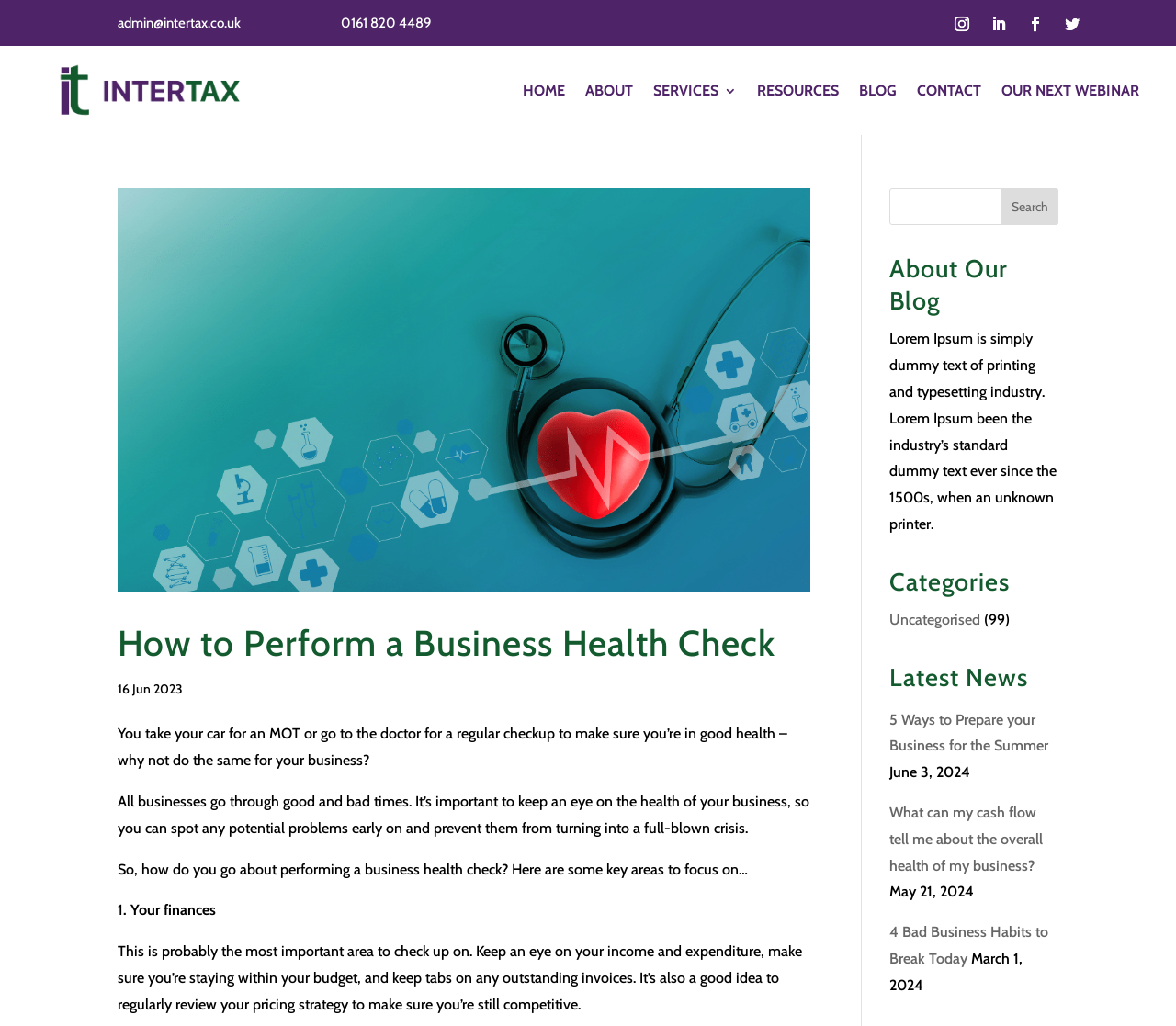Please locate the clickable area by providing the bounding box coordinates to follow this instruction: "Read the blog post 'How to Perform a Business Health Check'".

[0.1, 0.184, 0.689, 0.577]